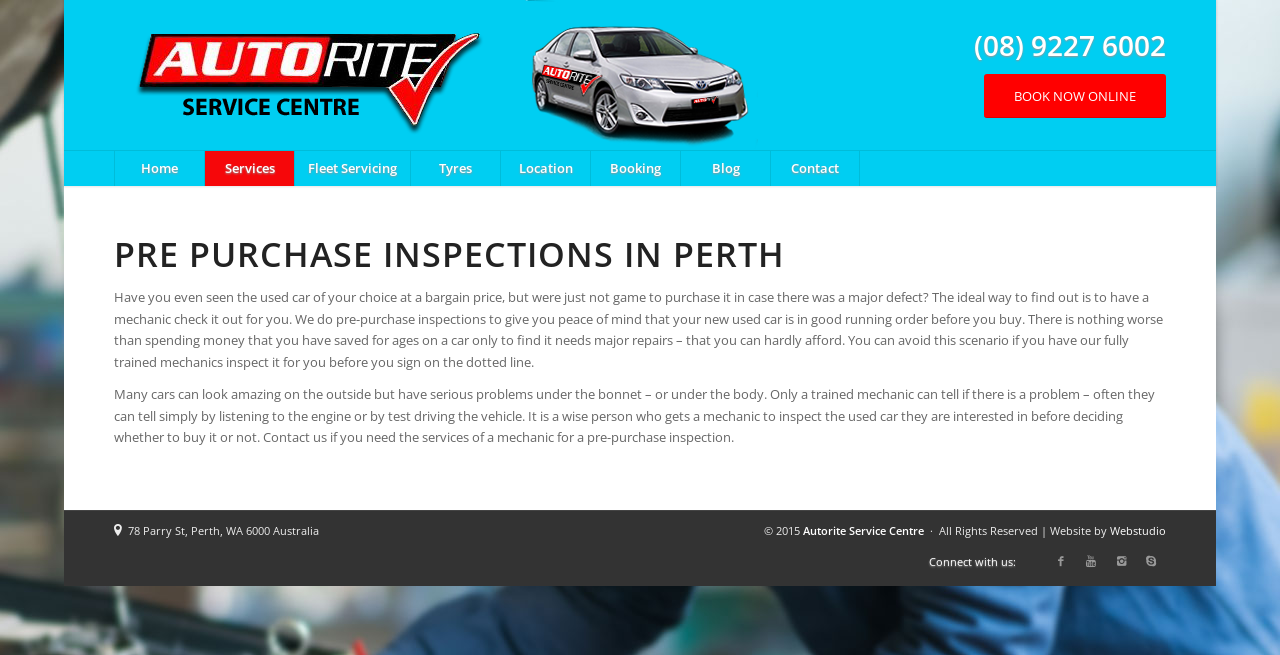Please determine the bounding box coordinates for the element that should be clicked to follow these instructions: "Visit the home page".

[0.089, 0.231, 0.159, 0.284]